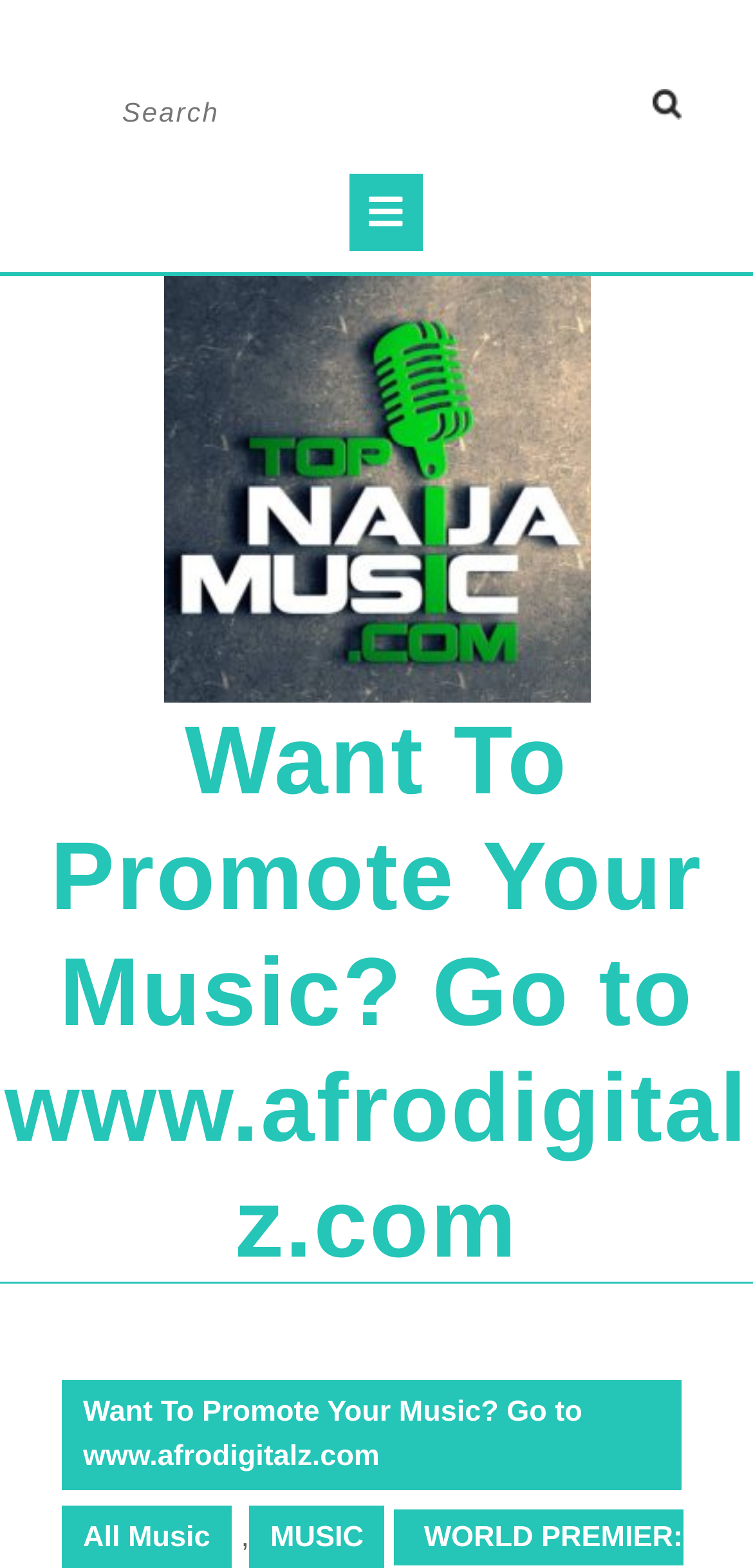What is the purpose of the search box?
Look at the screenshot and provide an in-depth answer.

The search box is located at the top of the webpage with a label 'Search for:' and a button 'Search' next to it, indicating that it is used to search for music or music-related content.